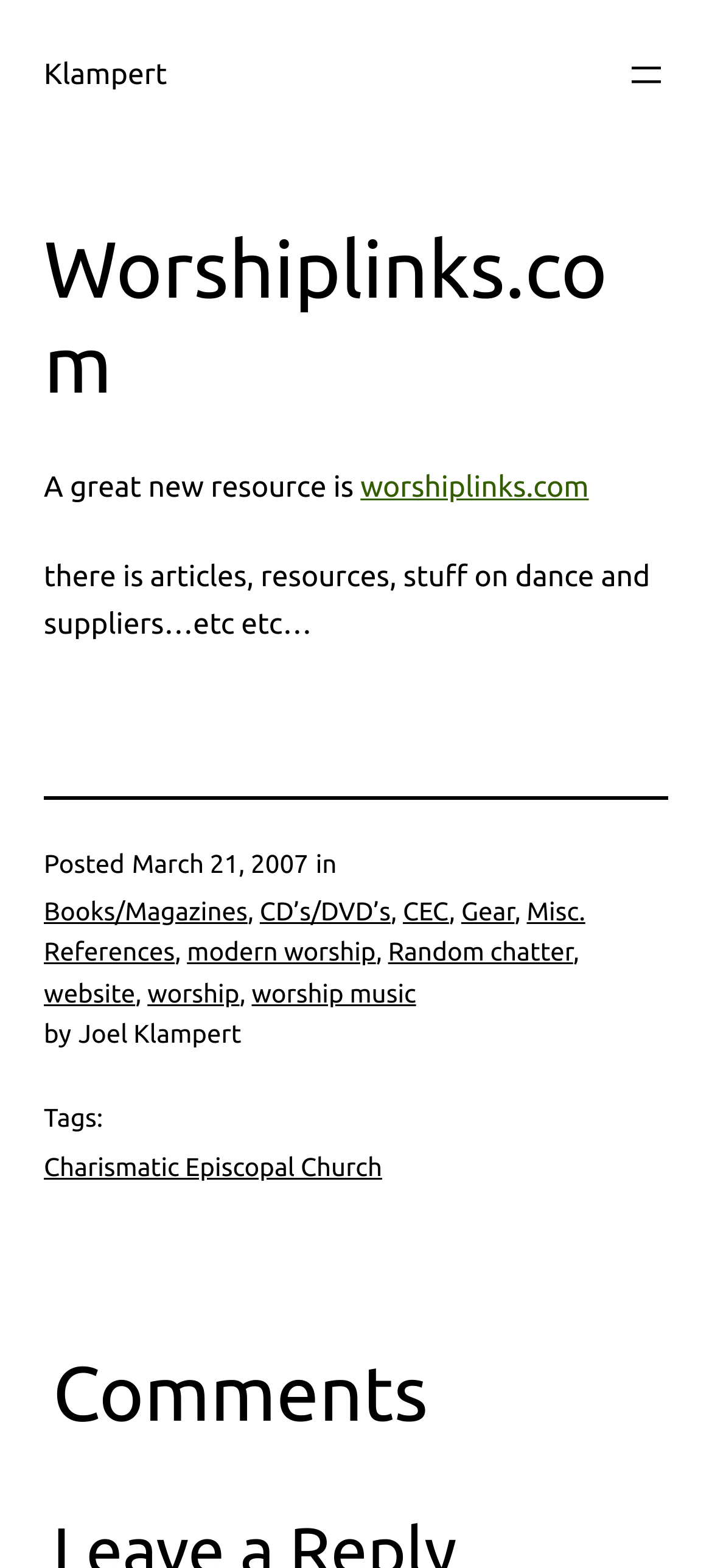What is the date of the post?
Using the image provided, answer with just one word or phrase.

March 21, 2007